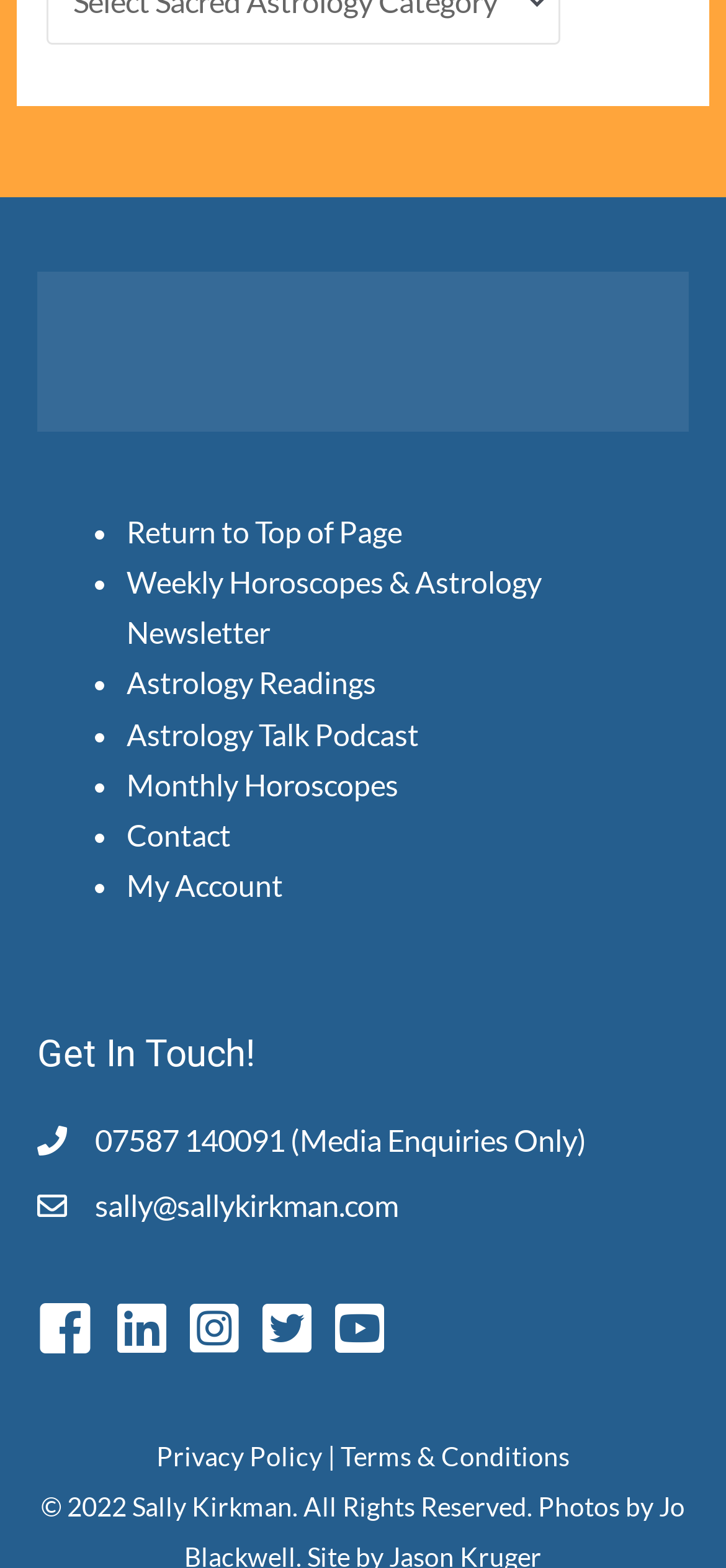What is the copyright year of the webpage?
Respond to the question with a well-detailed and thorough answer.

The copyright year of the webpage can be found in the StaticText element at the bottom of the page, which has the text '© 2022 Sally Kirkman. All Rights Reserved.'.